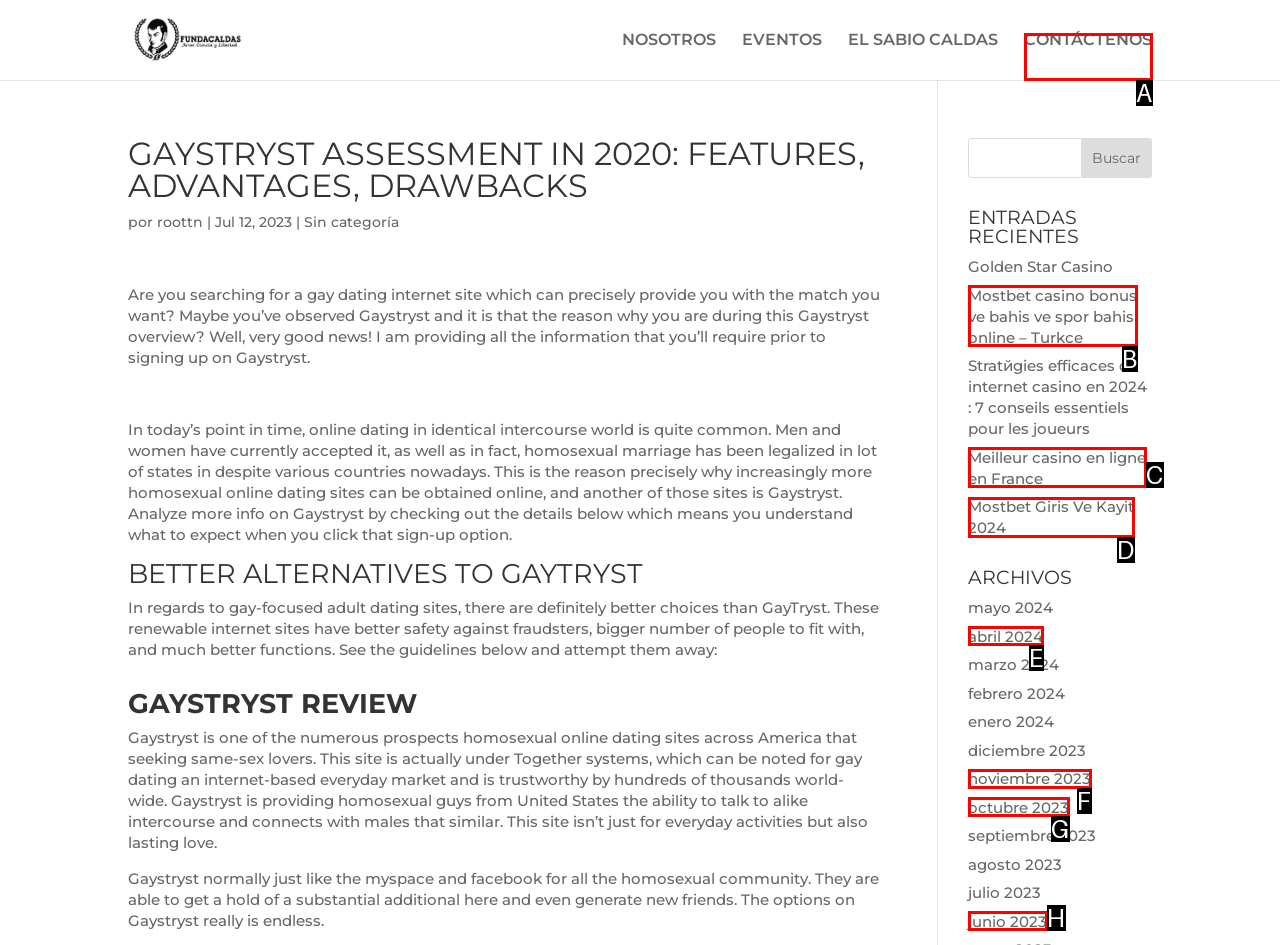Based on the element description: Hosting solutions, choose the HTML element that matches best. Provide the letter of your selected option.

None